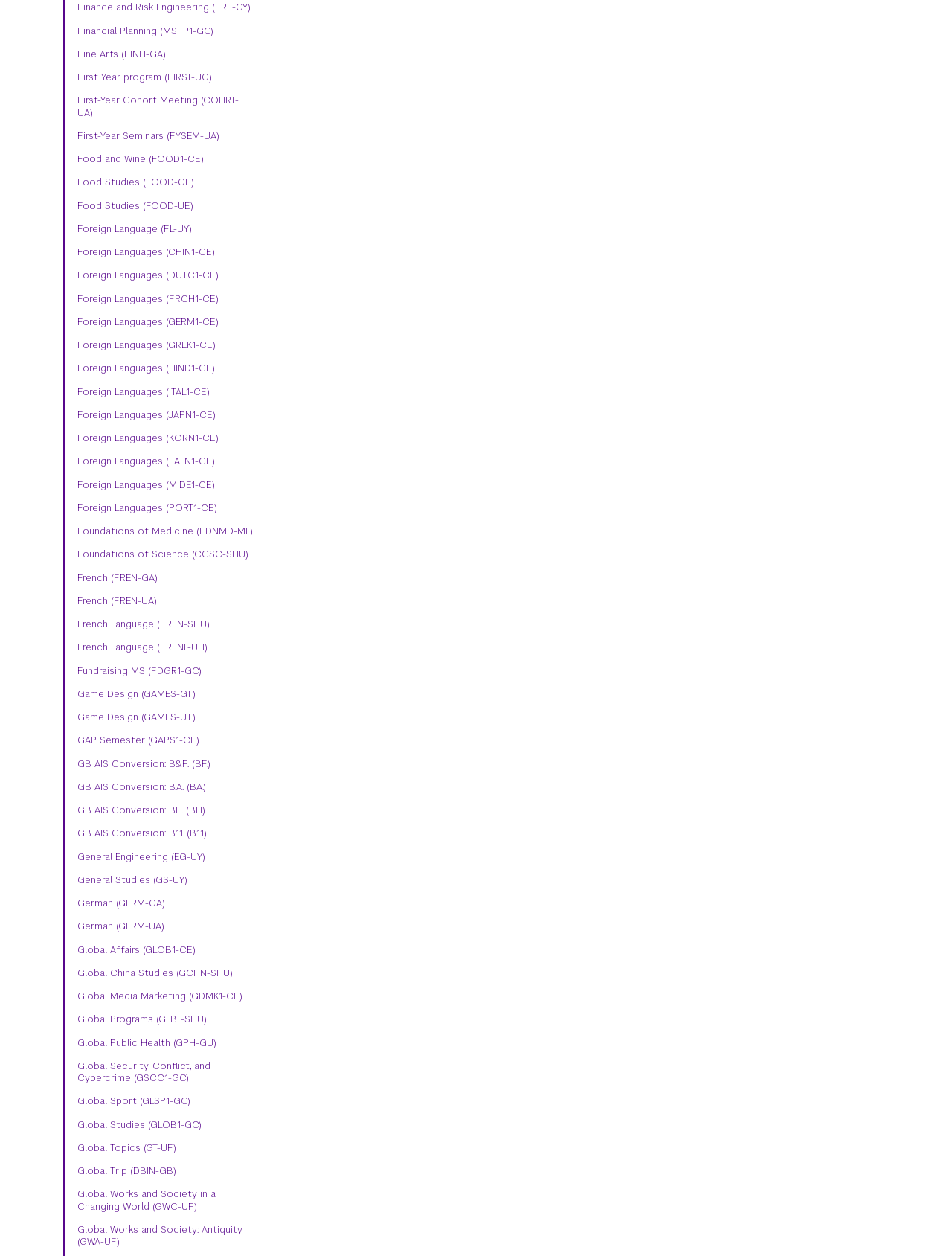Find the bounding box coordinates of the area to click in order to follow the instruction: "View First Year program details".

[0.081, 0.057, 0.266, 0.067]